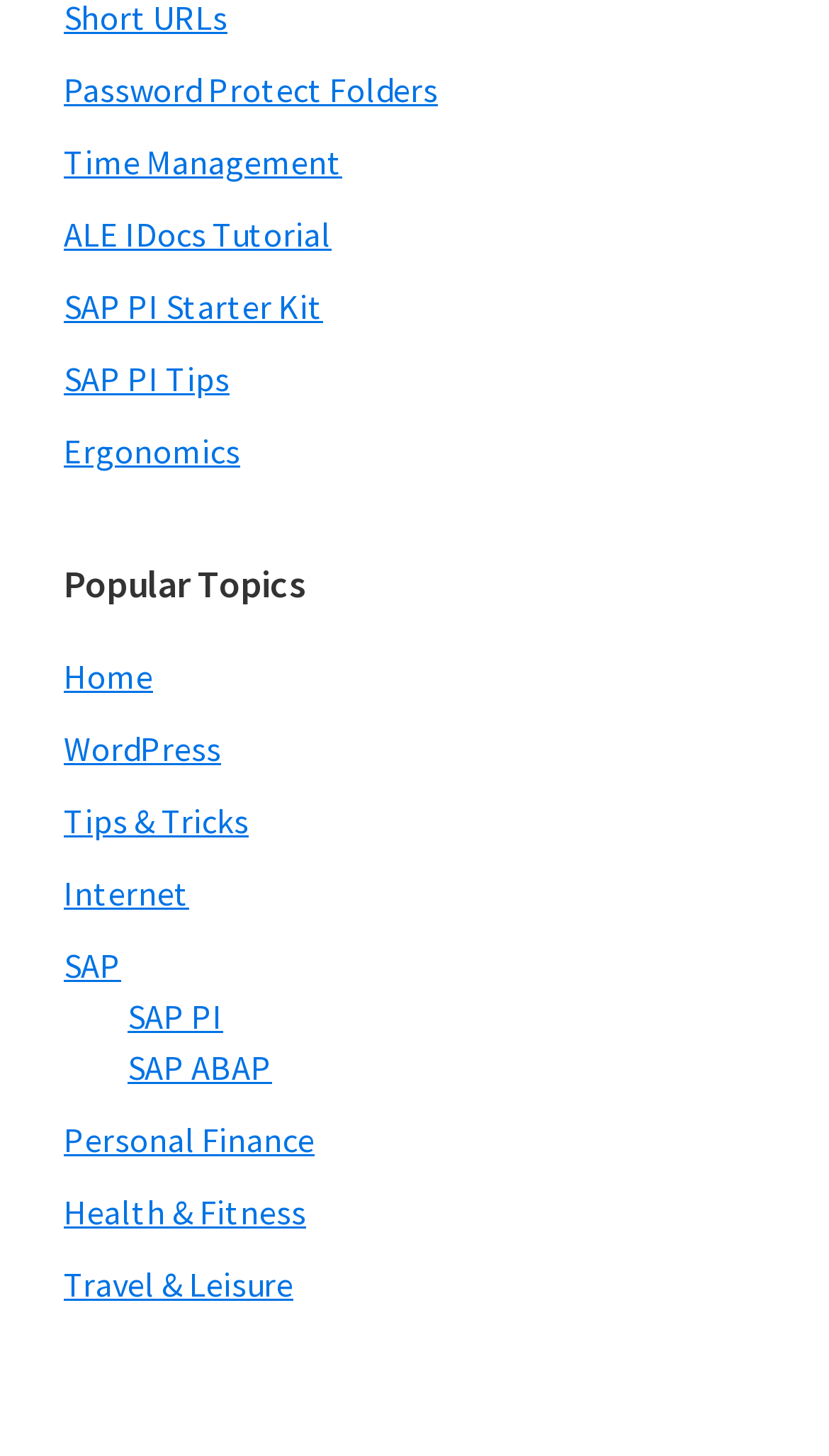How many categories are listed above Popular Topics?
Identify the answer in the screenshot and reply with a single word or phrase.

6